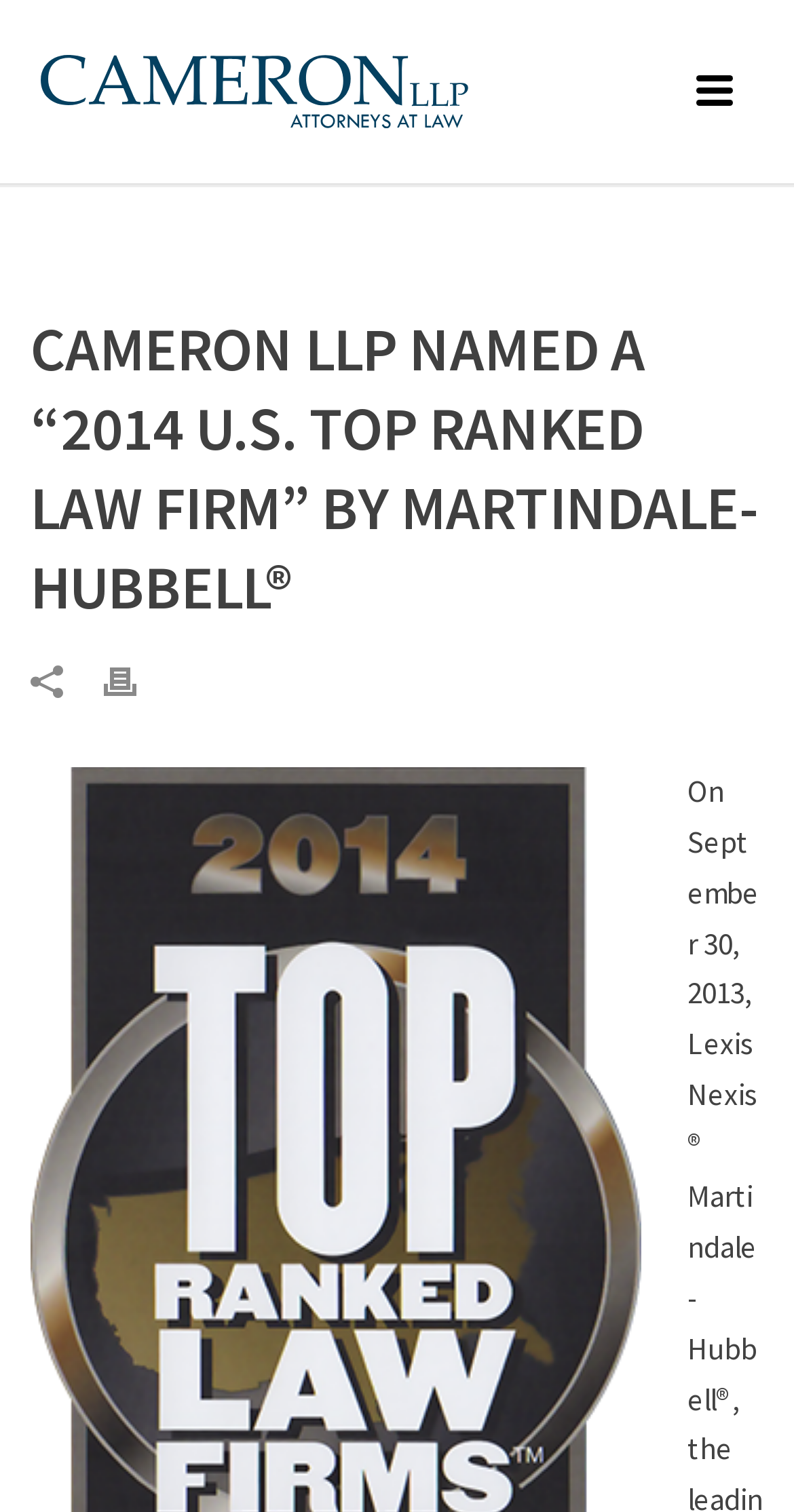Using the element description provided, determine the bounding box coordinates in the format (top-left x, top-left y, bottom-right x, bottom-right y). Ensure that all values are floating point numbers between 0 and 1. Element description: title="Print"

[0.131, 0.433, 0.223, 0.467]